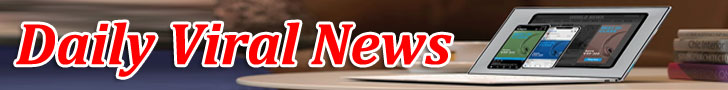Answer the question in one word or a short phrase:
What device is displaying application interfaces?

Laptop